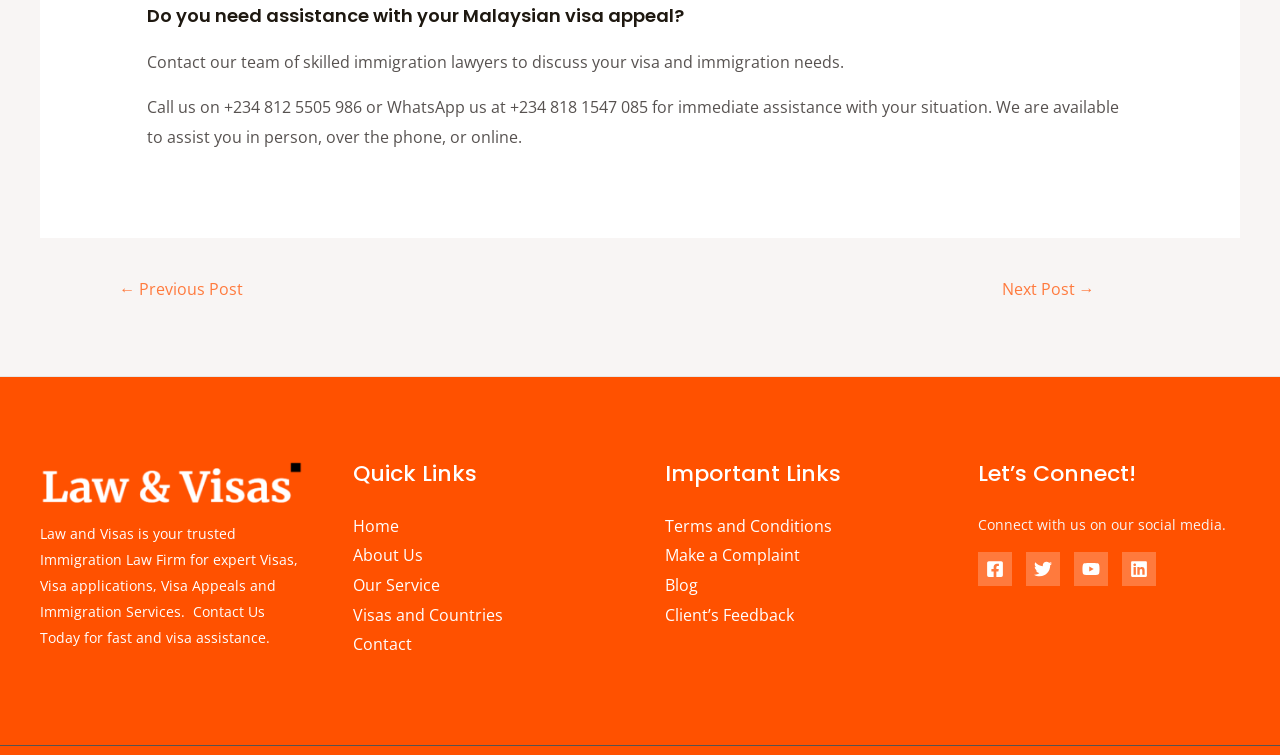Using the description: "Home", determine the UI element's bounding box coordinates. Ensure the coordinates are in the format of four float numbers between 0 and 1, i.e., [left, top, right, bottom].

[0.275, 0.682, 0.311, 0.711]